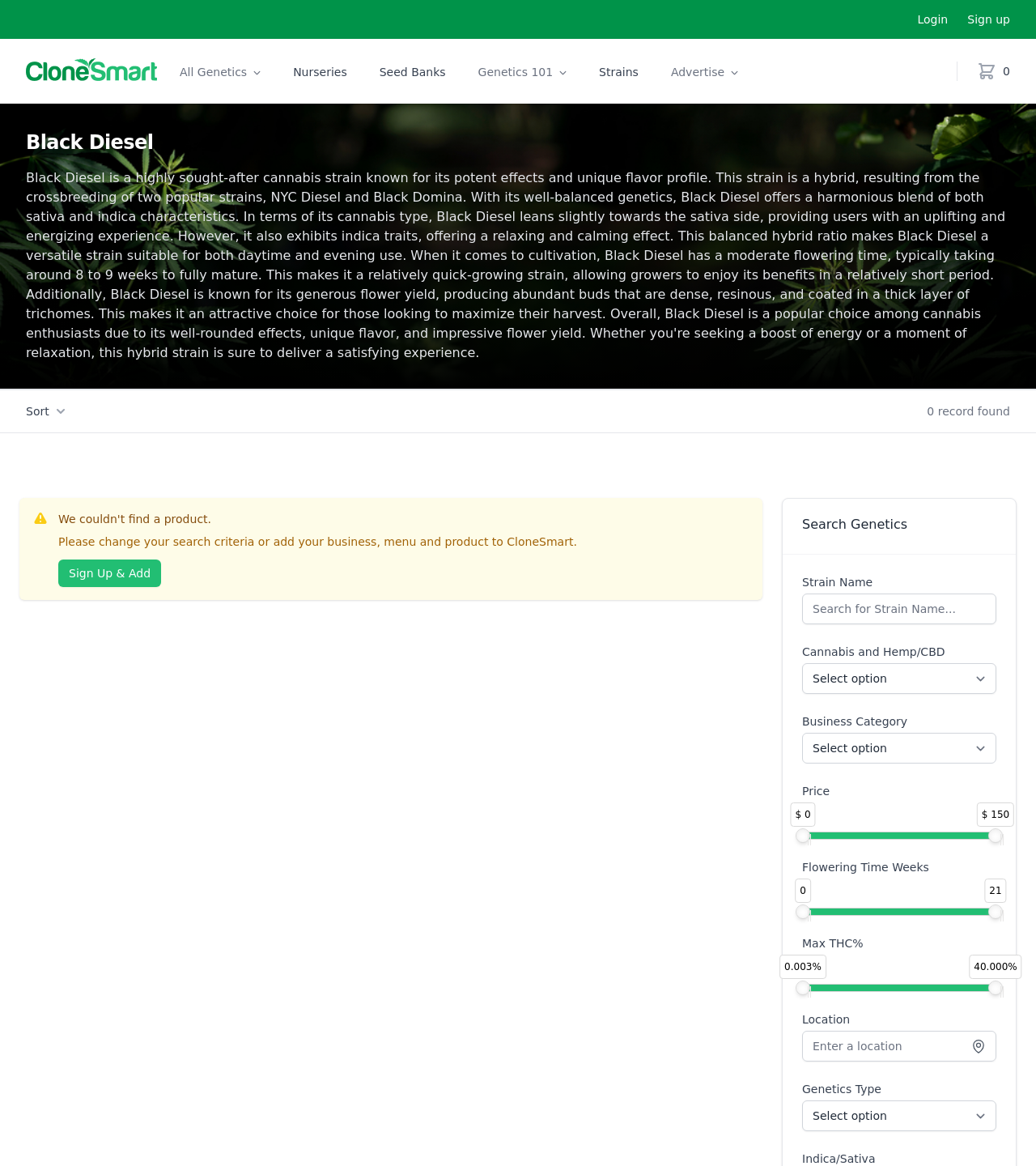Using details from the image, please answer the following question comprehensively:
What is the name of the cannabis strain on this webpage?

The name of the cannabis strain can be found in the heading element with the text 'Black Diesel' at the top of the webpage.